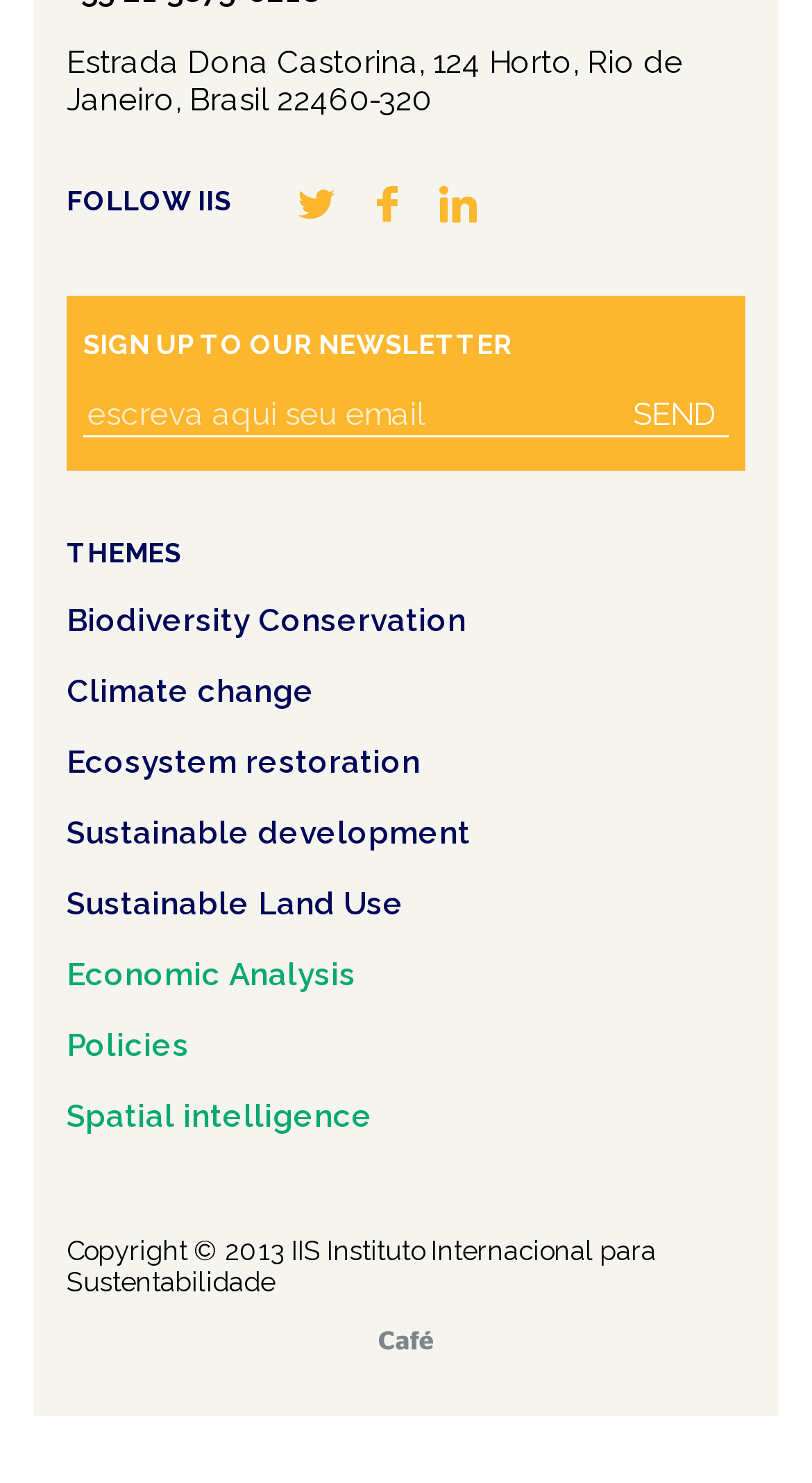Locate the bounding box coordinates of the clickable area needed to fulfill the instruction: "Visit the BLOG page".

None